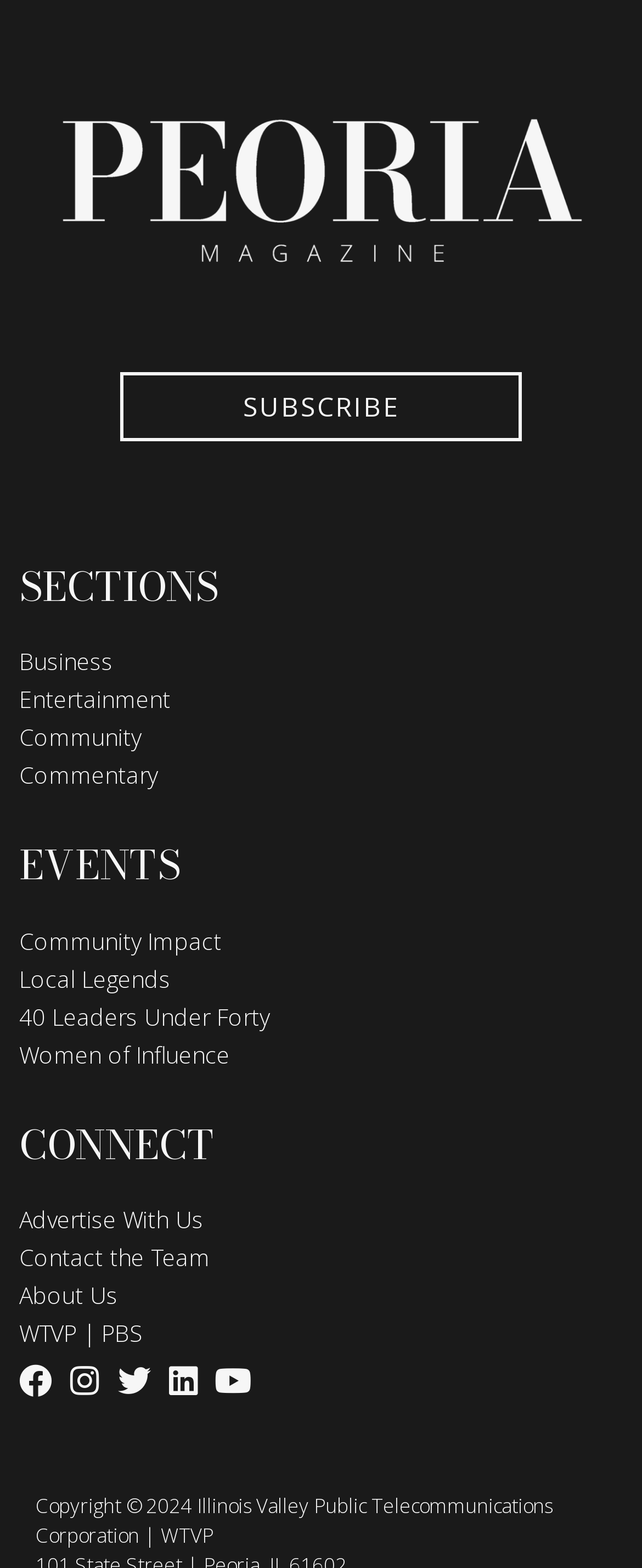Please locate the bounding box coordinates of the element's region that needs to be clicked to follow the instruction: "Learn about Community Impact events". The bounding box coordinates should be provided as four float numbers between 0 and 1, i.e., [left, top, right, bottom].

[0.03, 0.59, 0.509, 0.611]